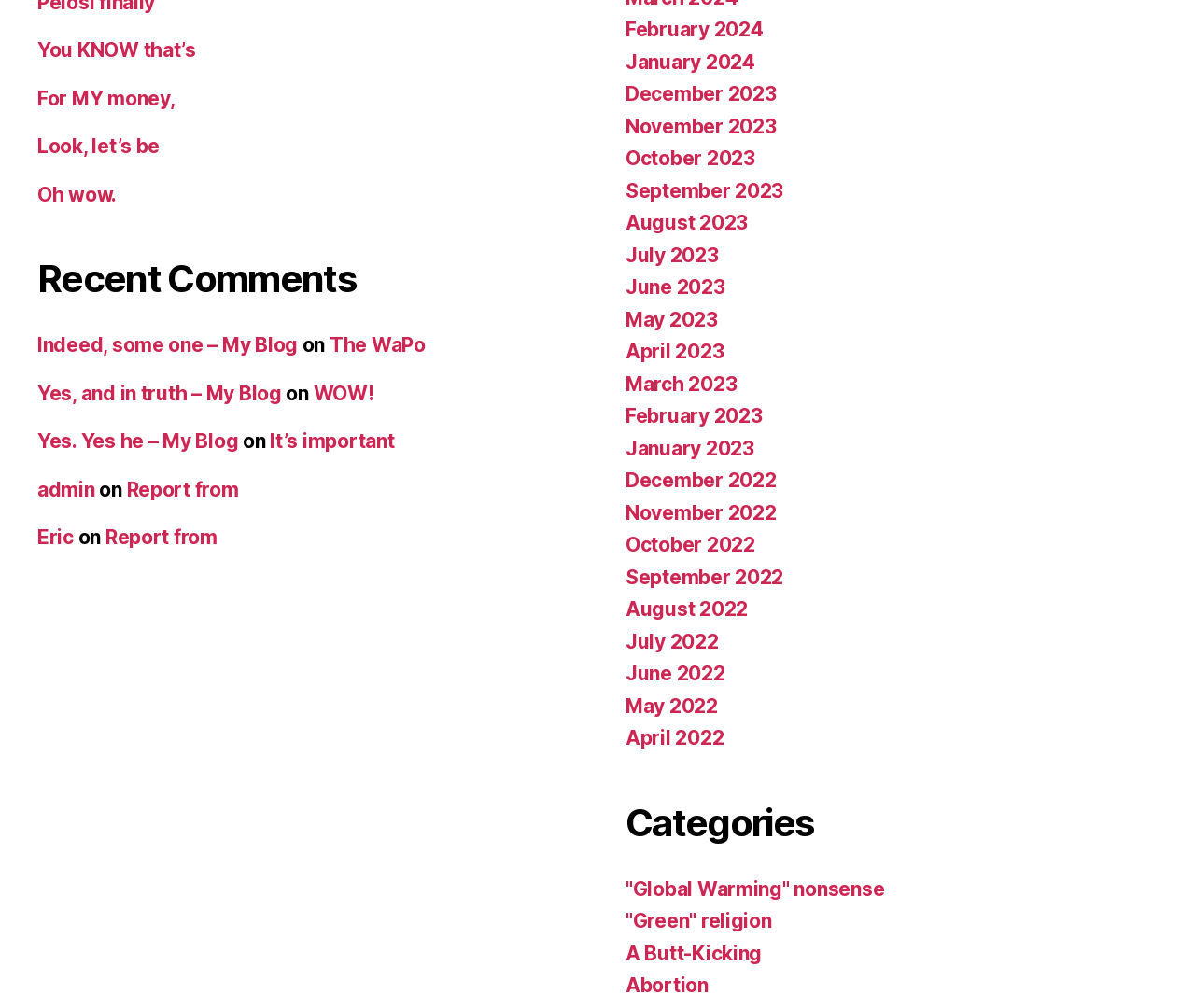Given the webpage screenshot, identify the bounding box of the UI element that matches this description: "简体中文".

None